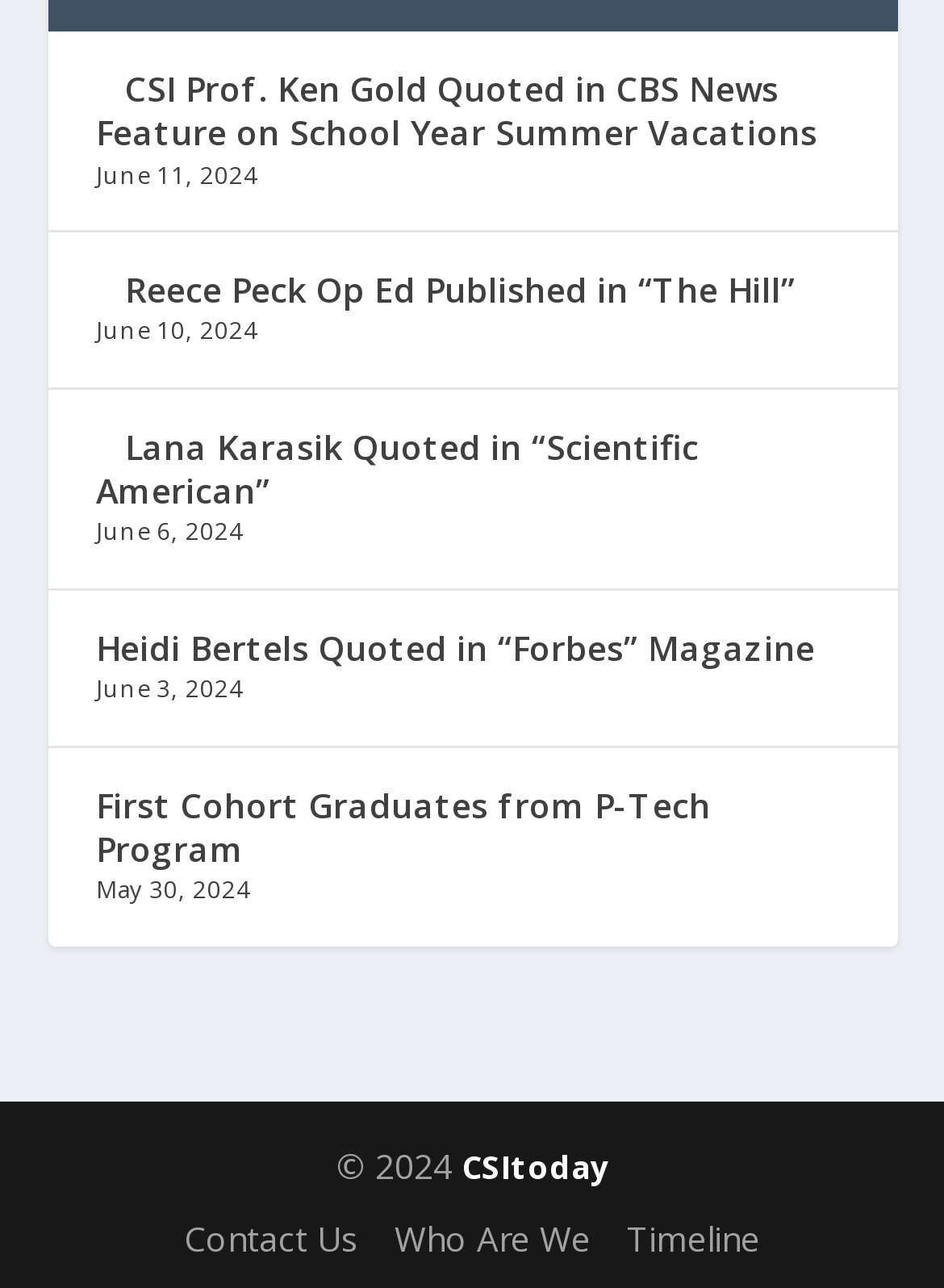Kindly provide the bounding box coordinates of the section you need to click on to fulfill the given instruction: "View the Timeline".

[0.664, 0.943, 0.805, 0.979]